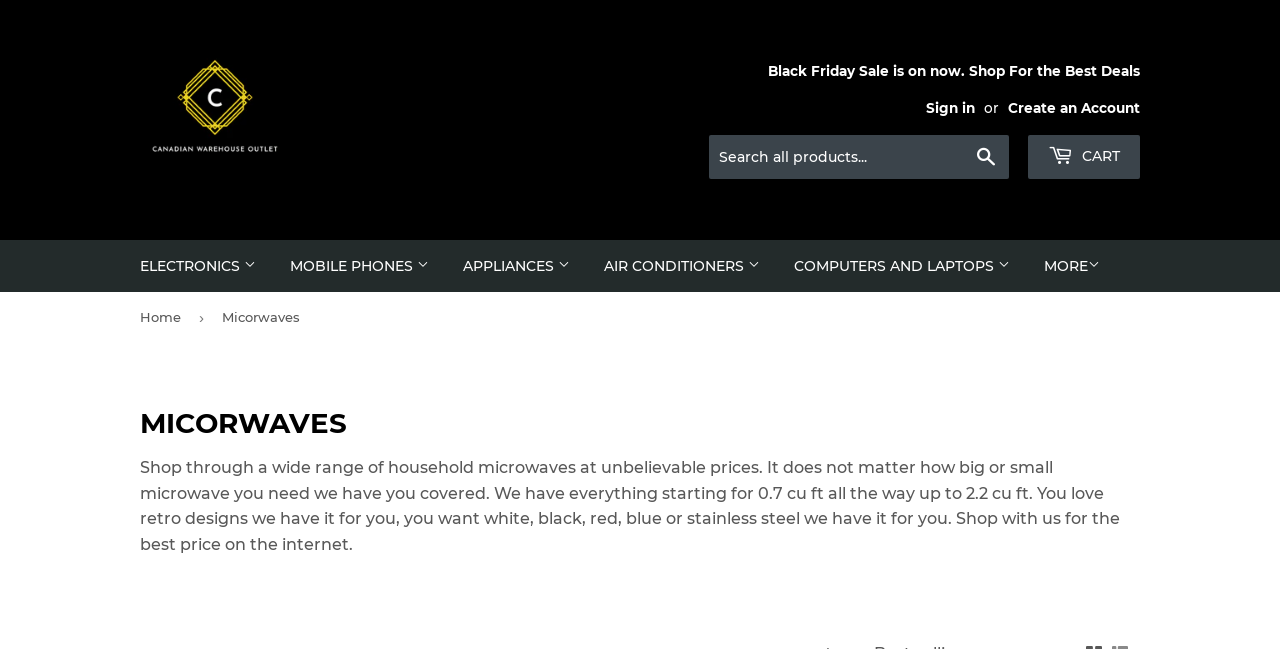Predict the bounding box coordinates of the area that should be clicked to accomplish the following instruction: "learn more about large commercial and industrial customers". The bounding box coordinates should consist of four float numbers between 0 and 1, i.e., [left, top, right, bottom].

None